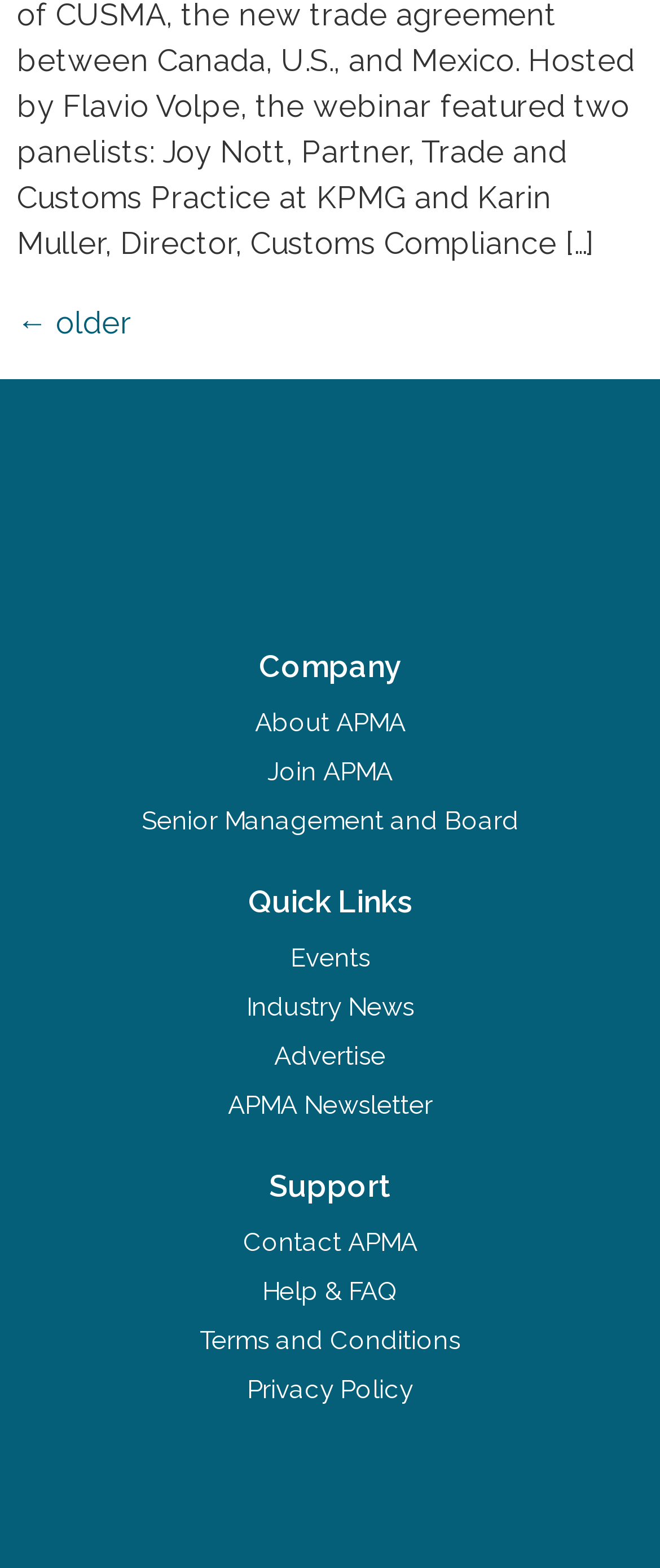From the webpage screenshot, identify the region described by Join APMA. Provide the bounding box coordinates as (top-left x, top-left y, bottom-right x, bottom-right y), with each value being a floating point number between 0 and 1.

[0.405, 0.482, 0.595, 0.502]